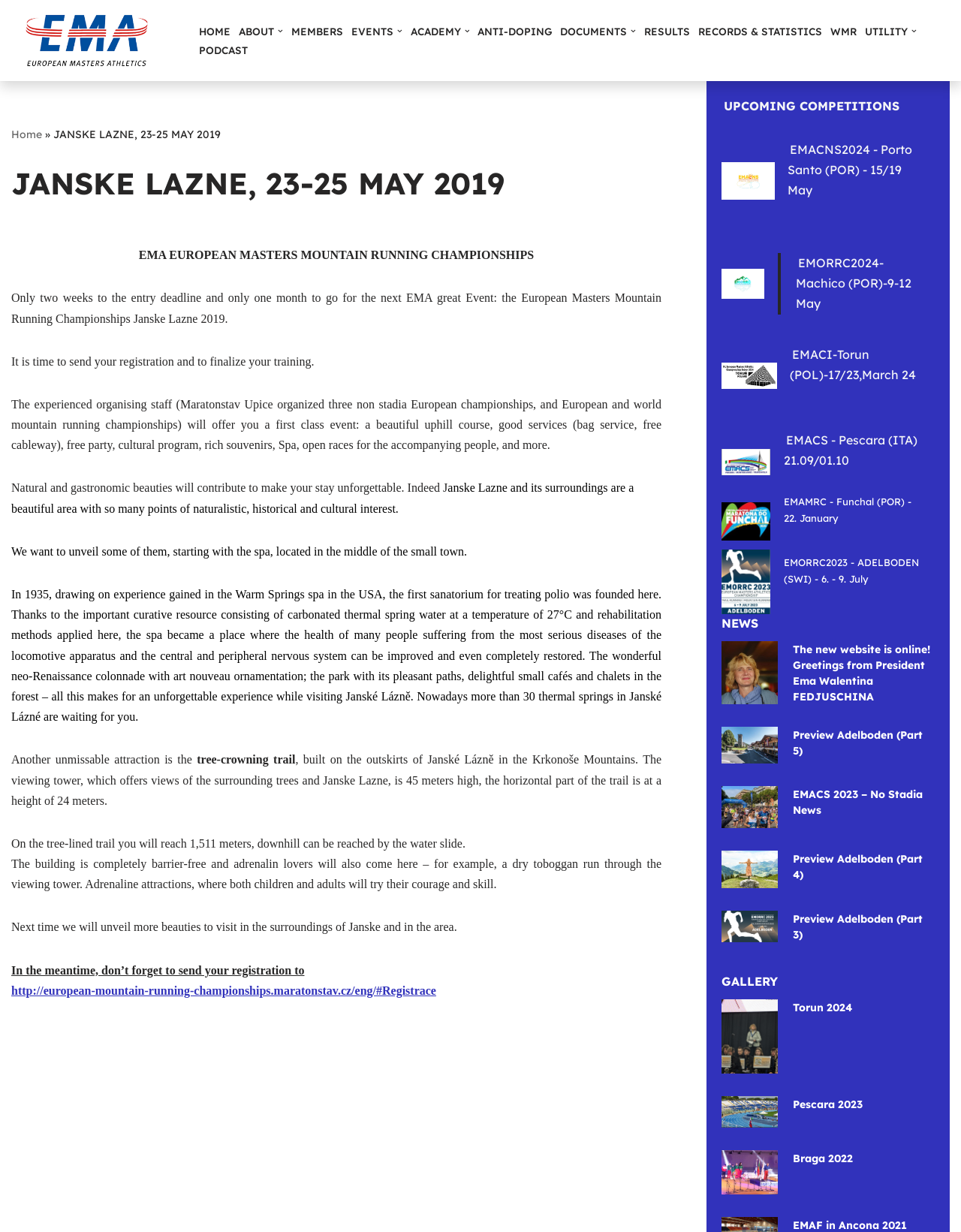Please predict the bounding box coordinates (top-left x, top-left y, bottom-right x, bottom-right y) for the UI element in the screenshot that fits the description: Torun 2024

[0.825, 0.812, 0.886, 0.823]